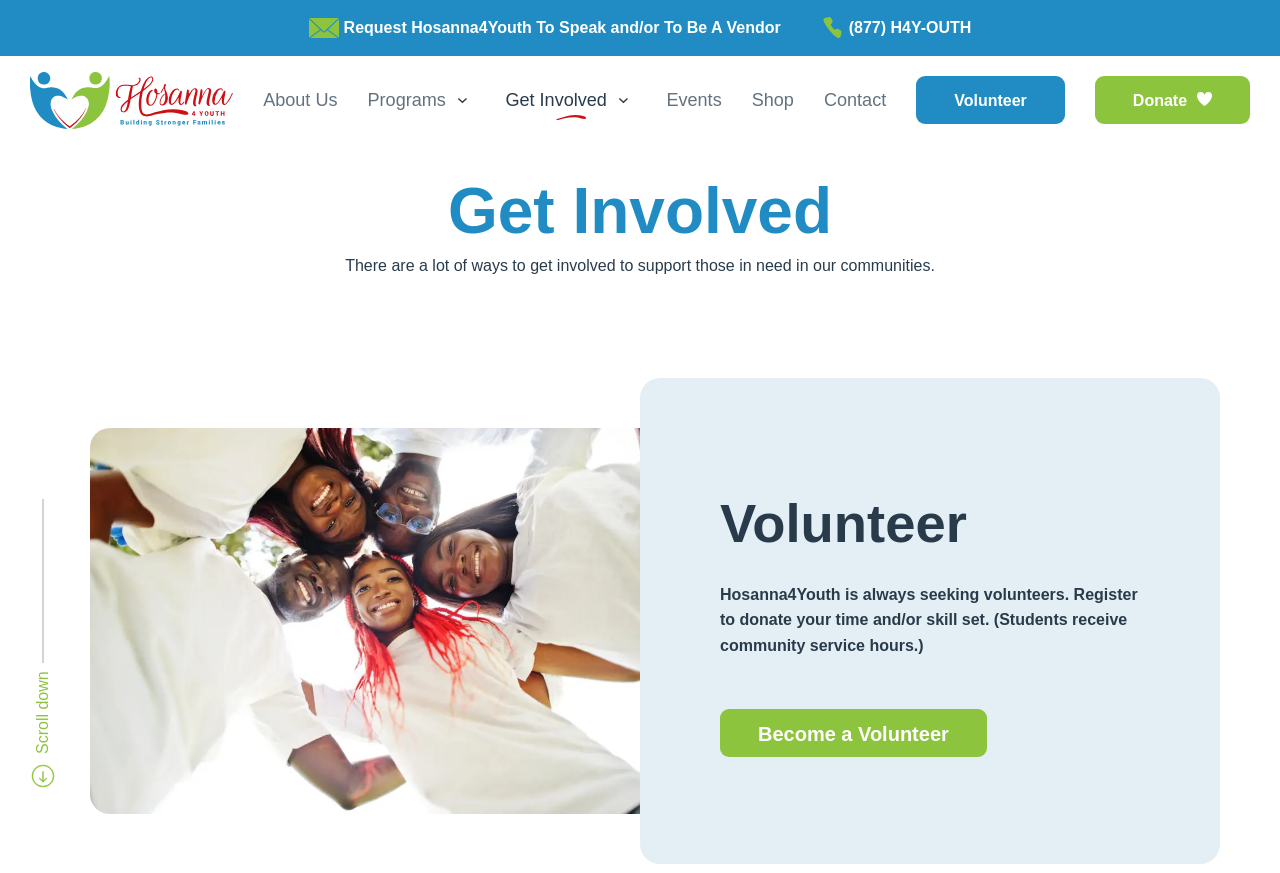Please identify the bounding box coordinates of the region to click in order to complete the task: "Request Hosanna4Youth to speak and/or to be a vendor". The coordinates must be four float numbers between 0 and 1, specified as [left, top, right, bottom].

[0.268, 0.022, 0.61, 0.041]